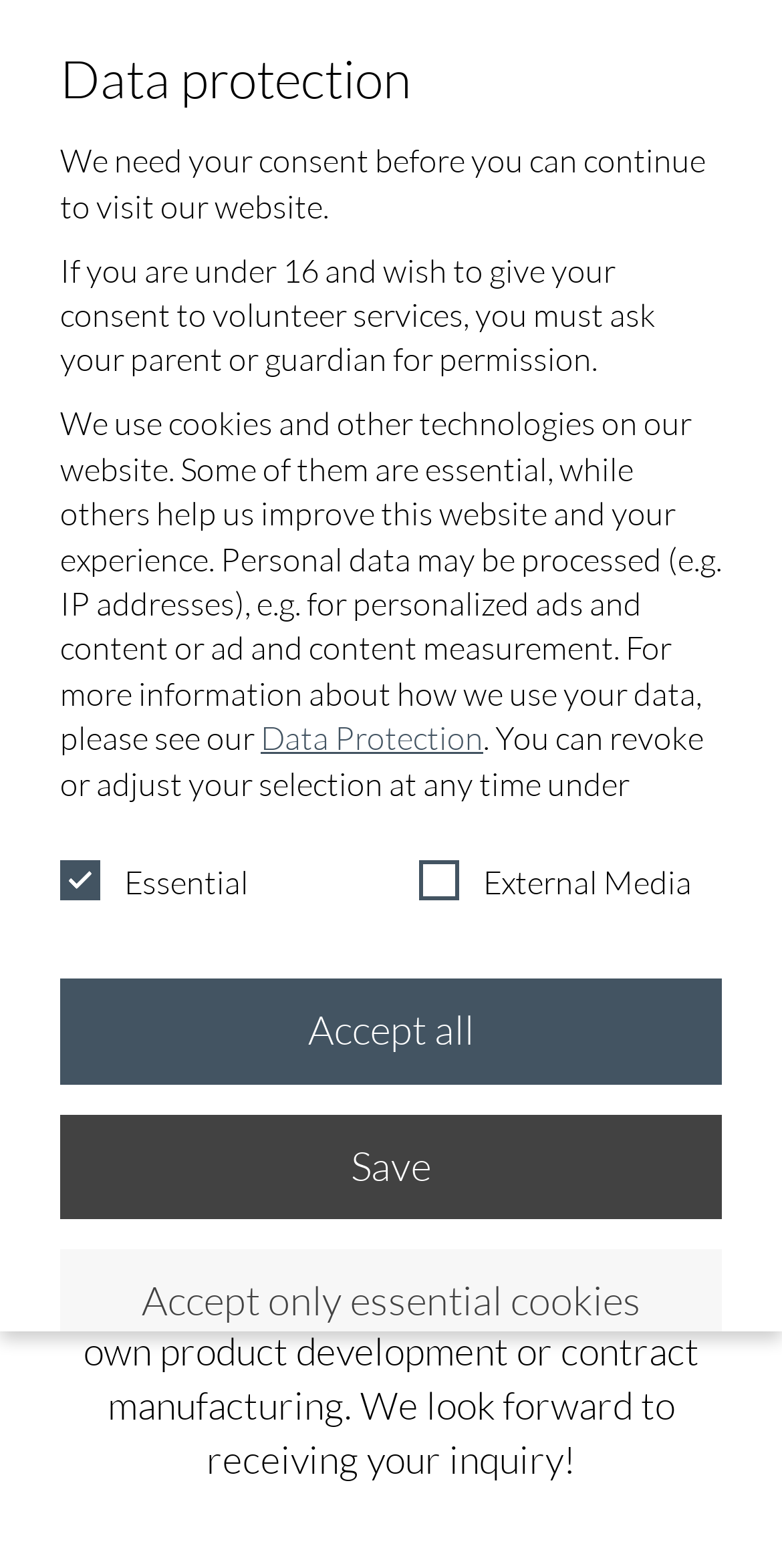Give a one-word or short-phrase answer to the following question: 
What is the topic of the heading?

CONTACT US